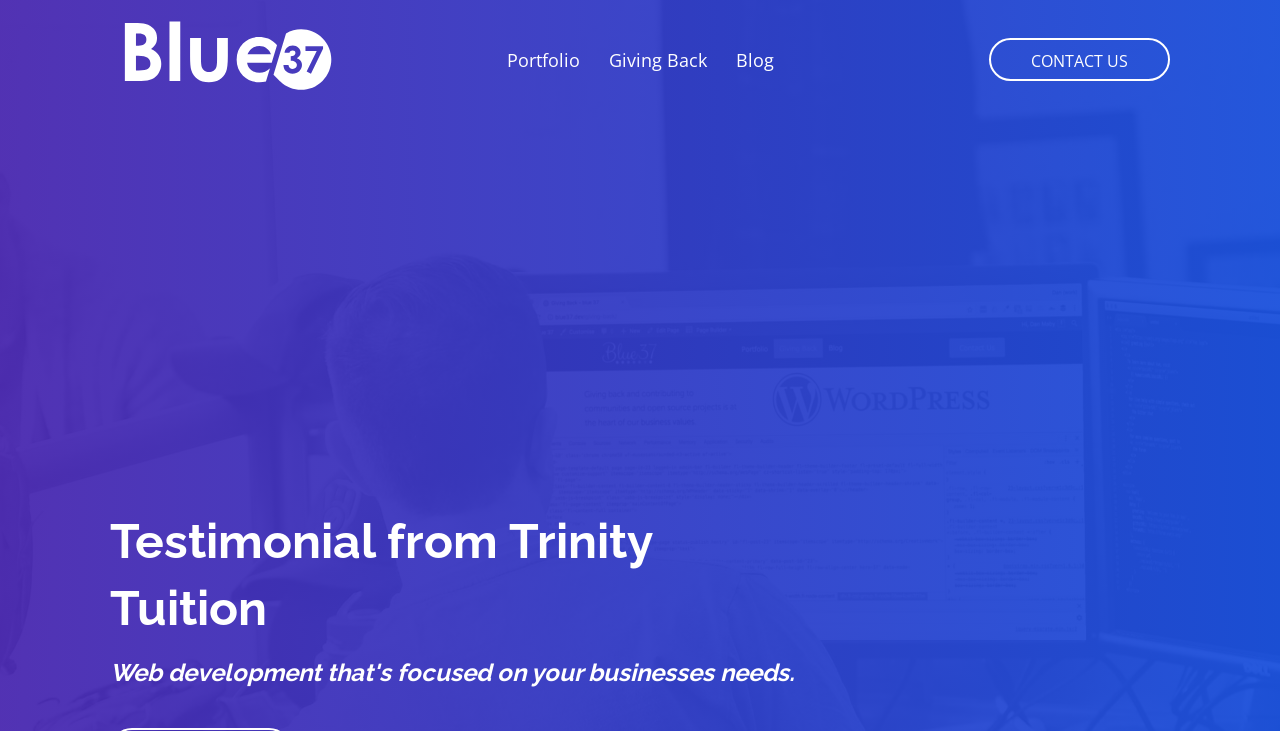What is the call-to-action button?
Based on the visual, give a brief answer using one word or a short phrase.

CONTACT US